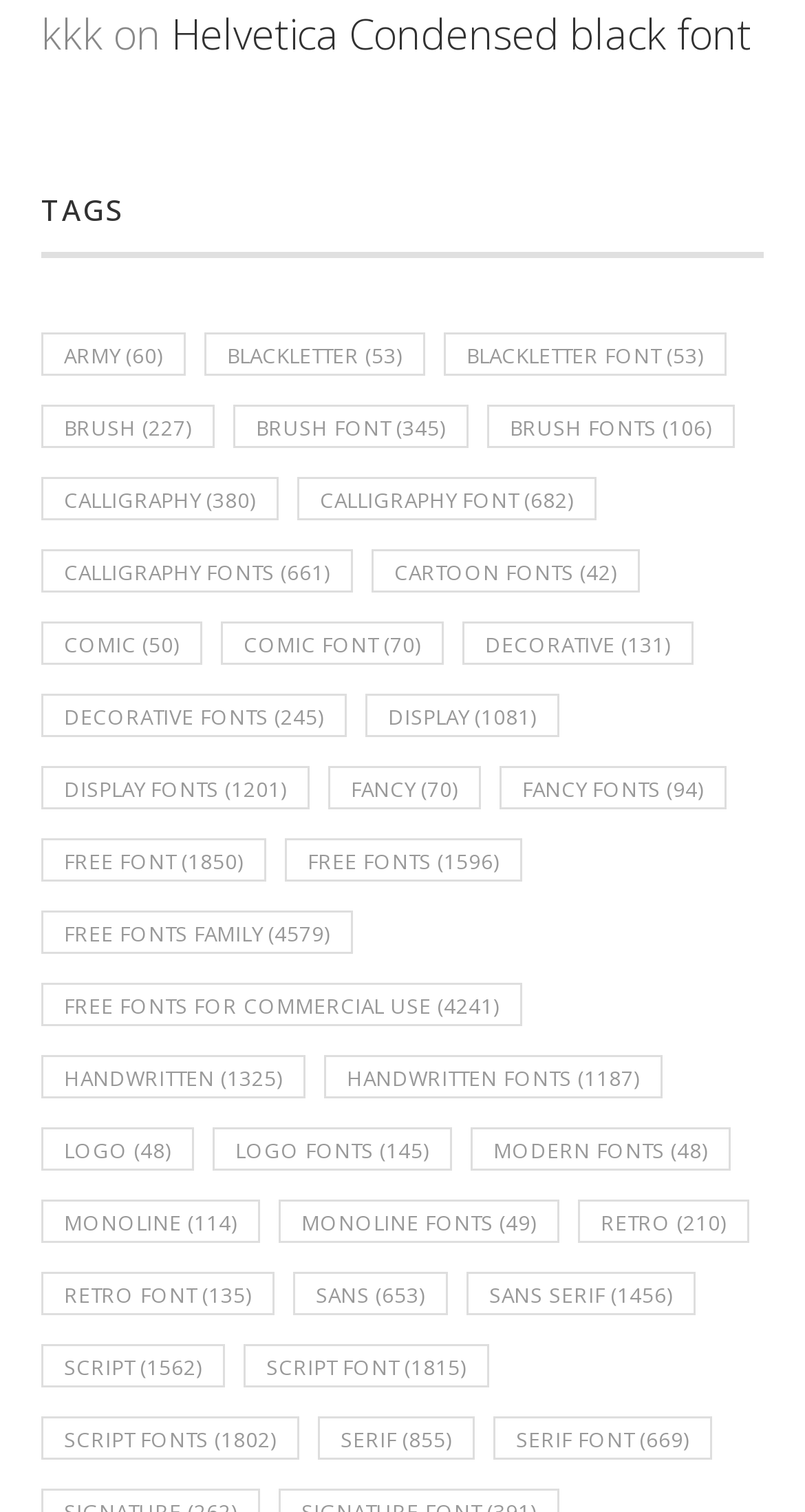Determine the bounding box for the described UI element: "Learn more".

None